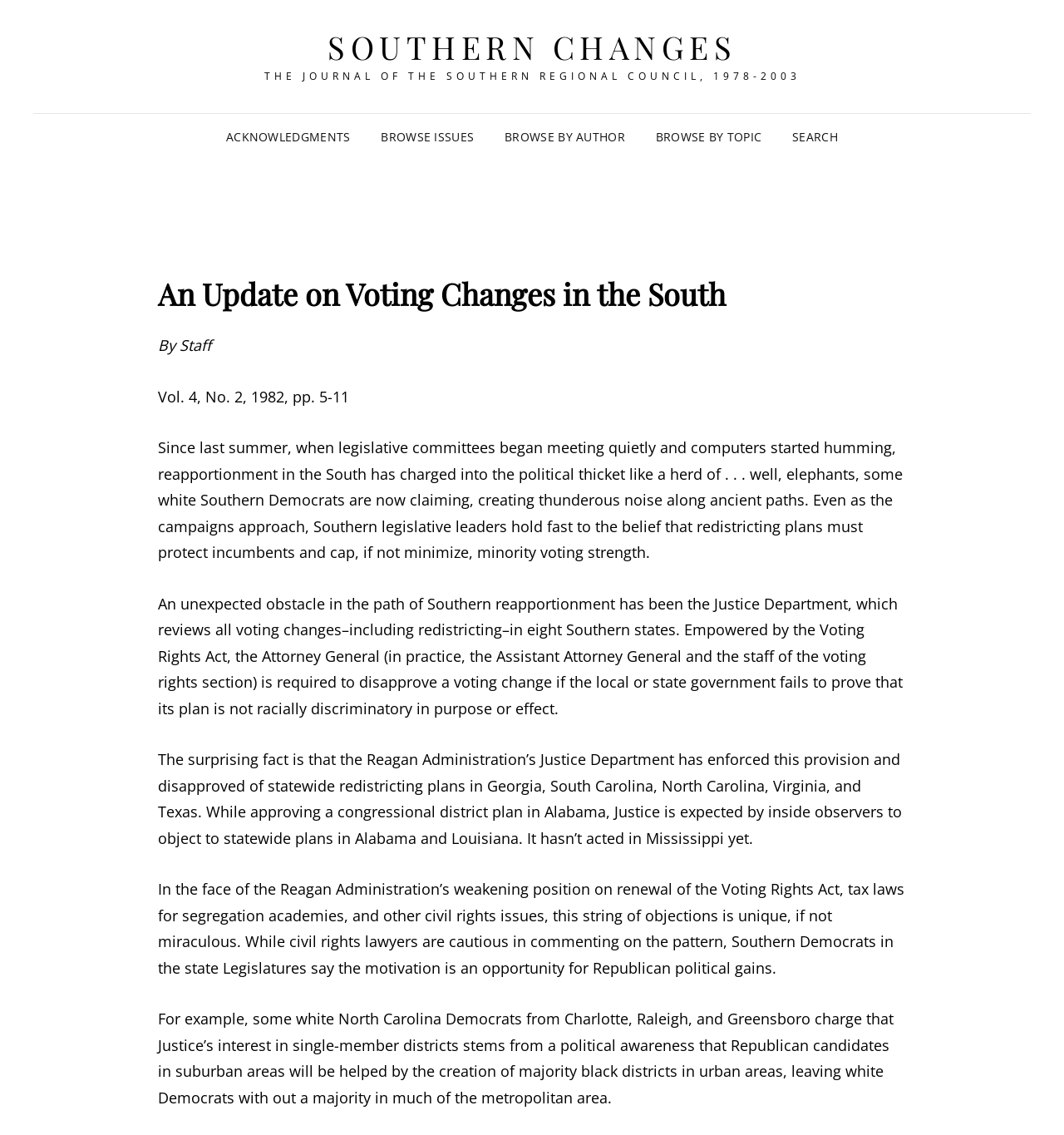Who is the author of the article?
Using the visual information, respond with a single word or phrase.

Staff